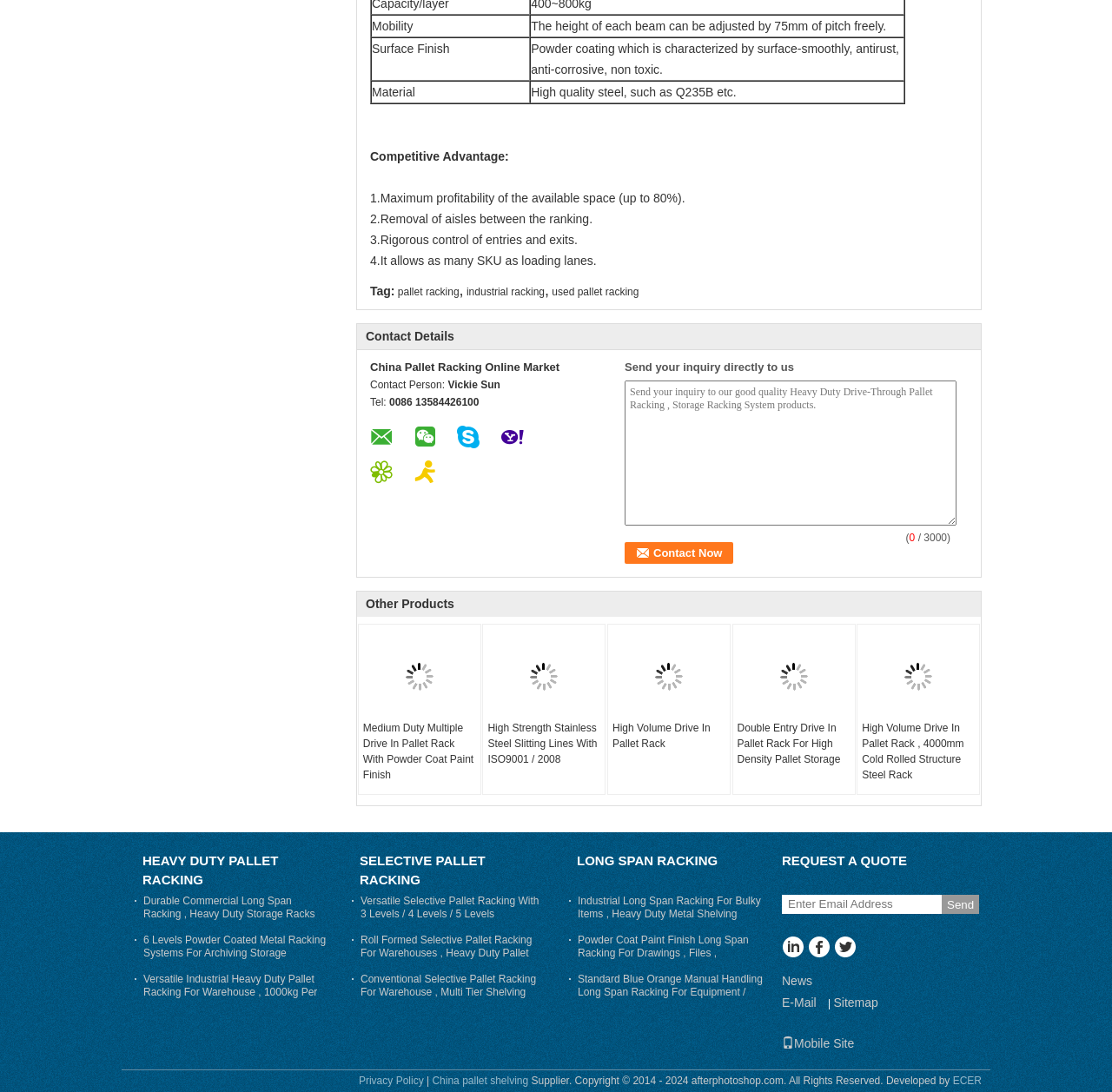Indicate the bounding box coordinates of the element that must be clicked to execute the instruction: "Click the 'pallet racking' tag". The coordinates should be given as four float numbers between 0 and 1, i.e., [left, top, right, bottom].

[0.358, 0.262, 0.413, 0.273]